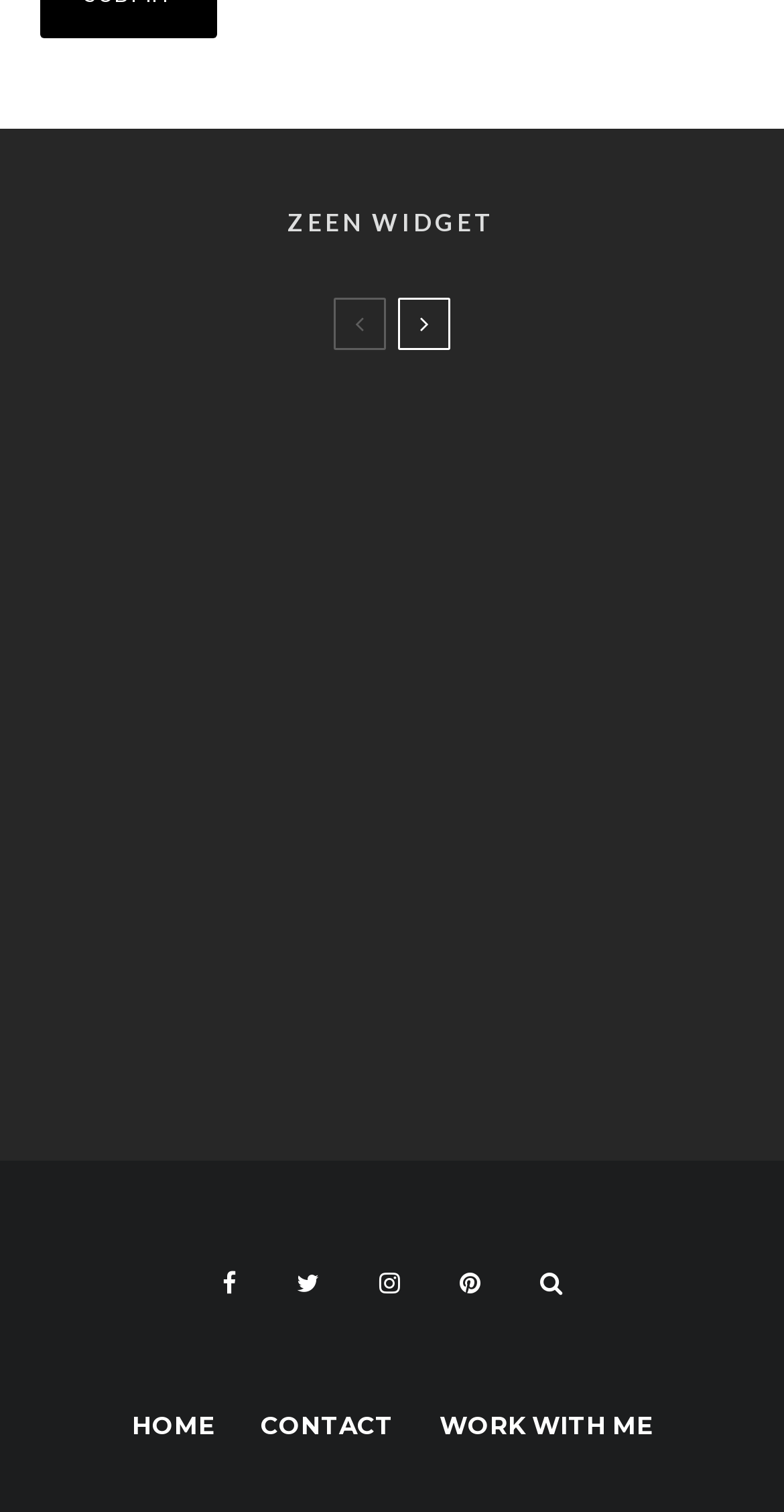What is the name of the hotel mentioned in the first article?
Please give a well-detailed answer to the question.

The first article has a link with the text 'Cambria hotel downtown louisville', which suggests that the article is about this hotel.